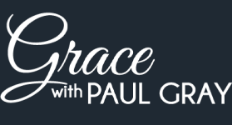What type of typography is used in the title?
By examining the image, provide a one-word or phrase answer.

Script and bold